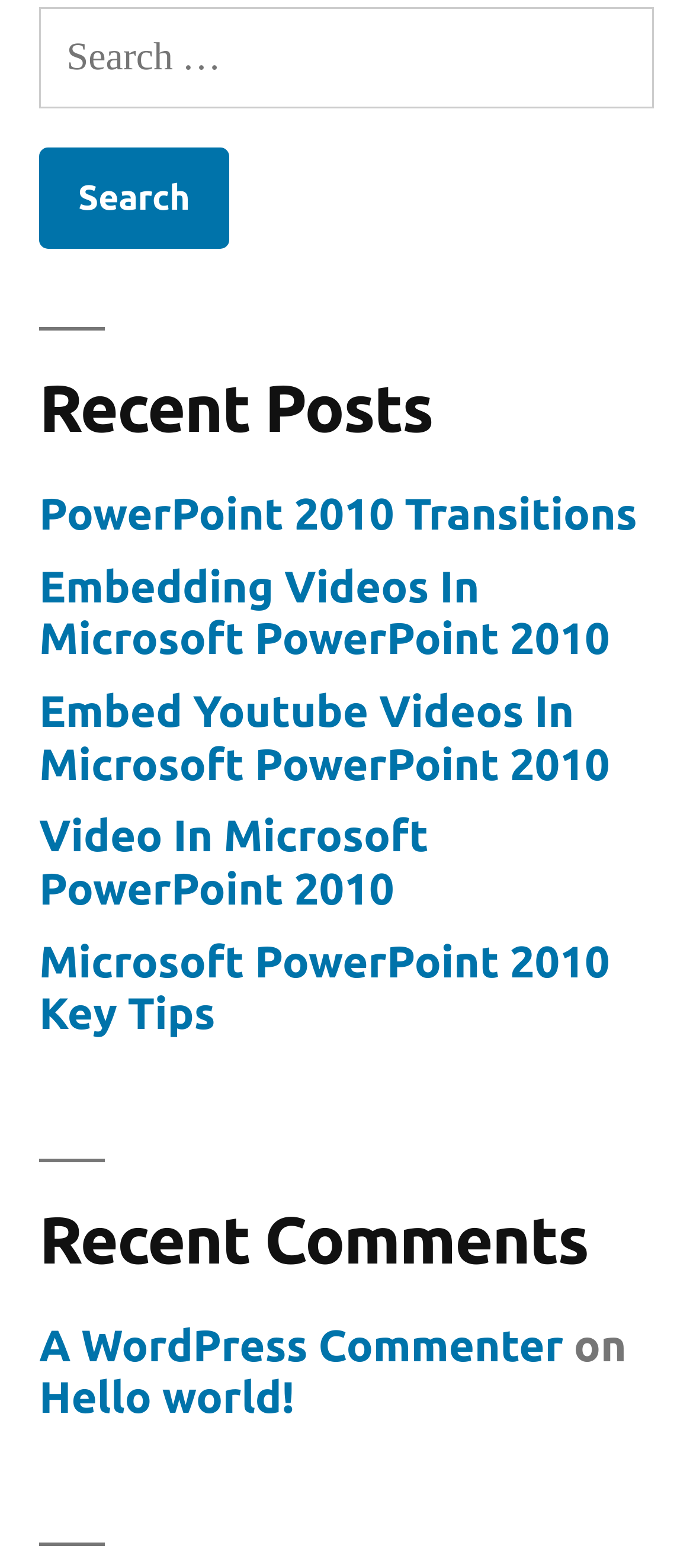Identify the bounding box coordinates for the UI element described as: "parent_node: Search for: value="Search"".

[0.056, 0.095, 0.331, 0.159]